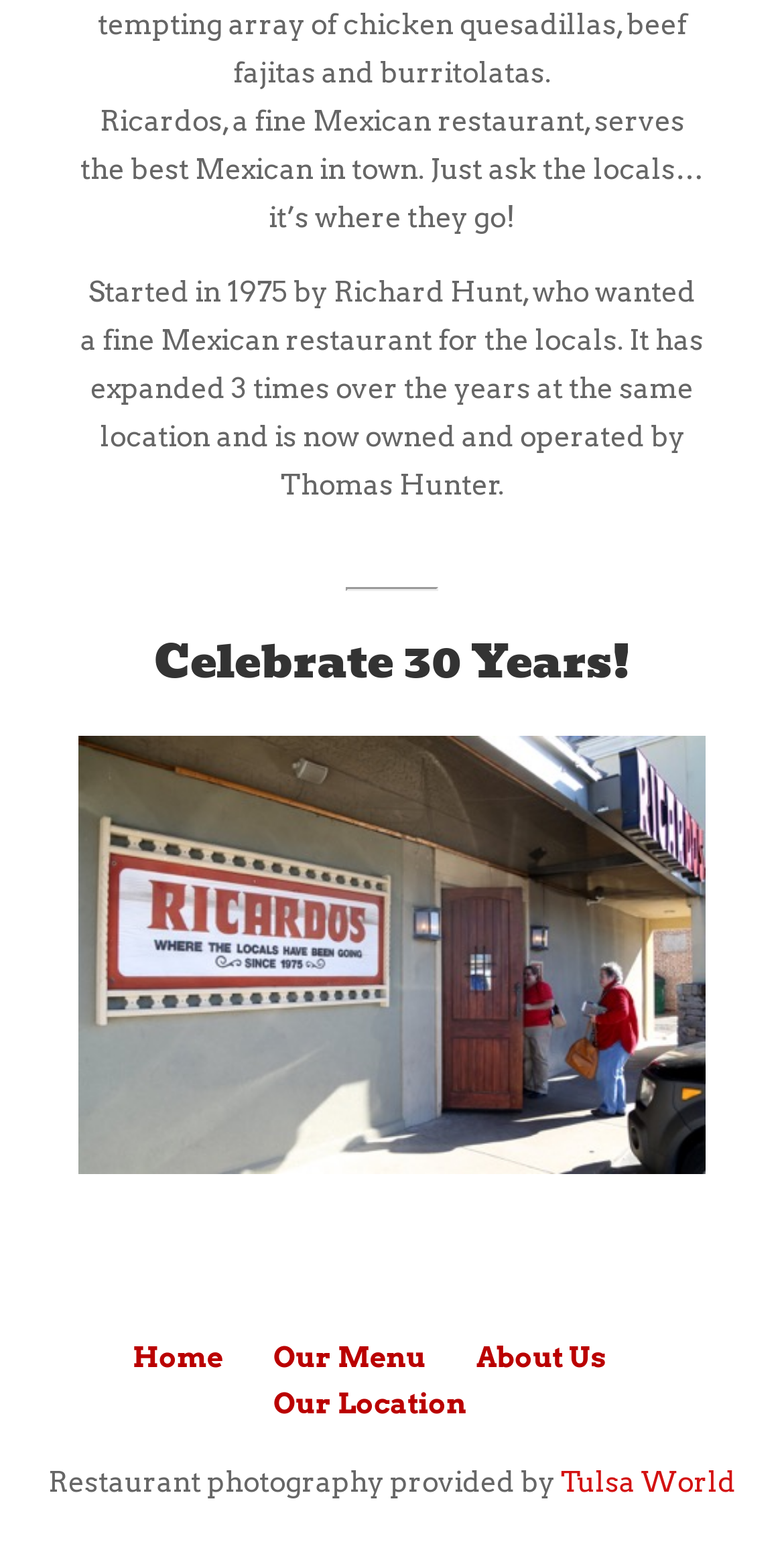Use the details in the image to answer the question thoroughly: 
How many times has Ricardo's expanded?

The StaticText element with the text 'It has expanded 3 times over the years at the same location and is now owned and operated by Thomas Hunter.' indicates that Ricardo's has expanded three times.